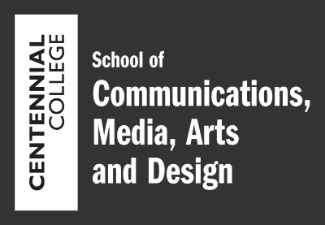What is the purpose of the clean lines and contemporary typography?
Look at the image and answer the question using a single word or phrase.

To reflect dynamic environment